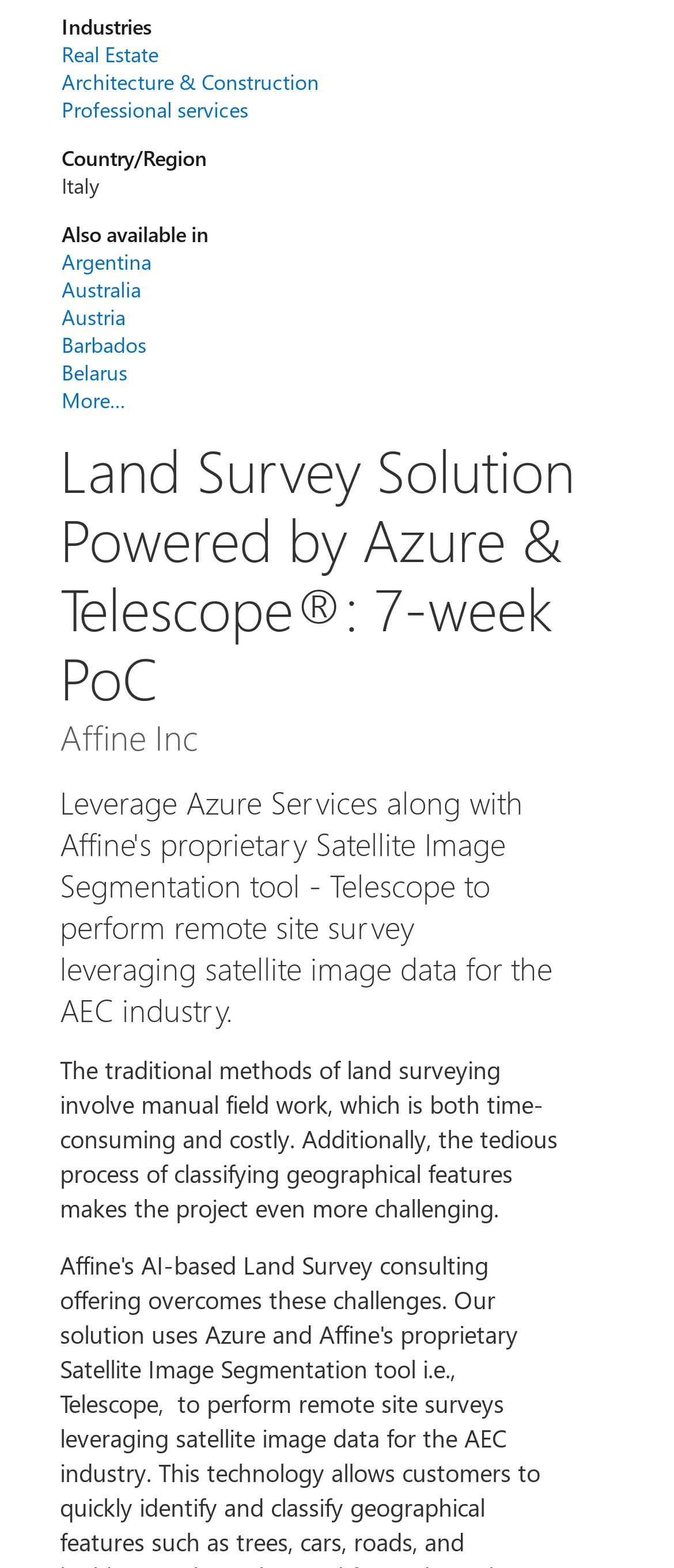With reference to the screenshot, provide a detailed response to the question below:
What is the first country listed under 'Also available in'?

I looked at the links under the 'Also available in' heading and found that the first link is 'Argentina', so it is the first country listed.